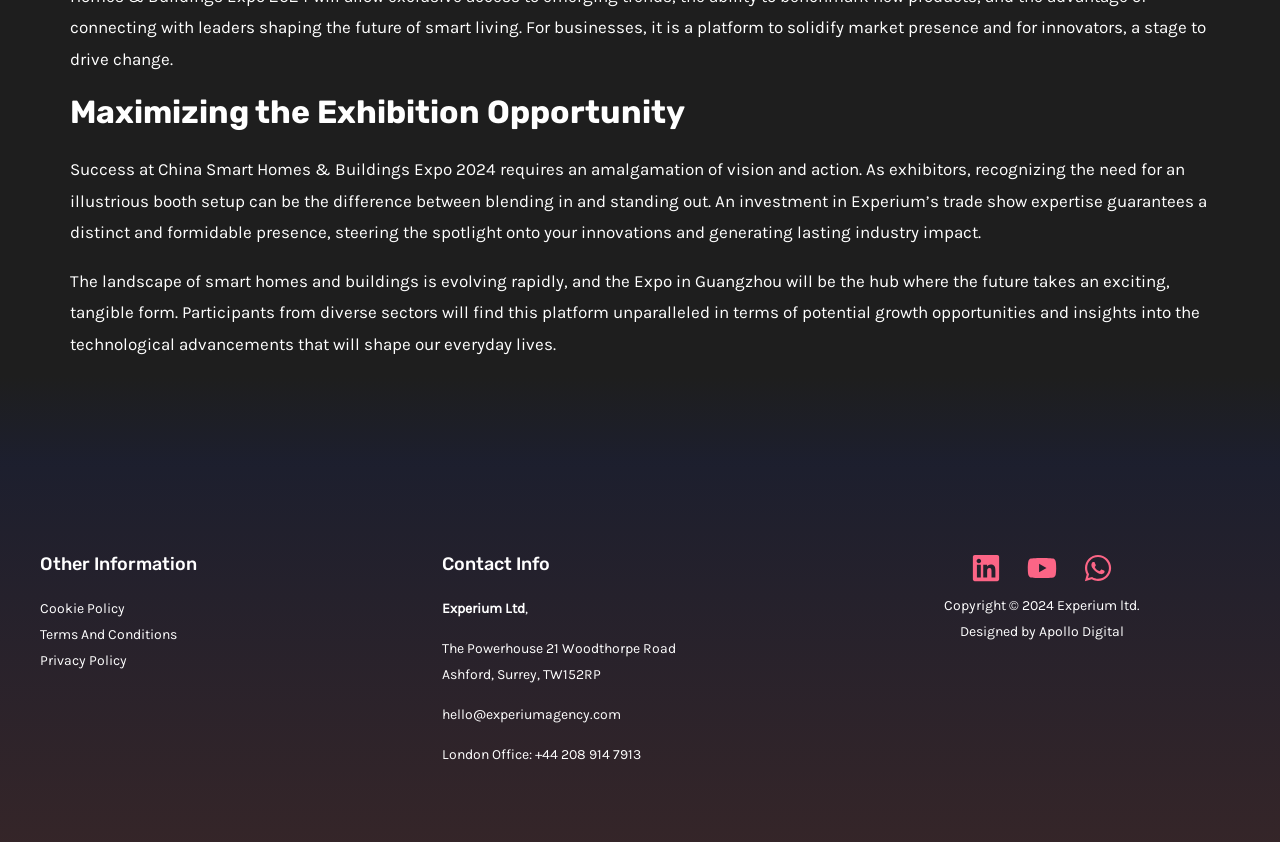Using the details in the image, give a detailed response to the question below:
What is the name of the company that provides trade show expertise?

The name of the company can be found in the StaticText element that reads 'Experium Ltd' in the footer section of the webpage, which also provides contact information and social media links.